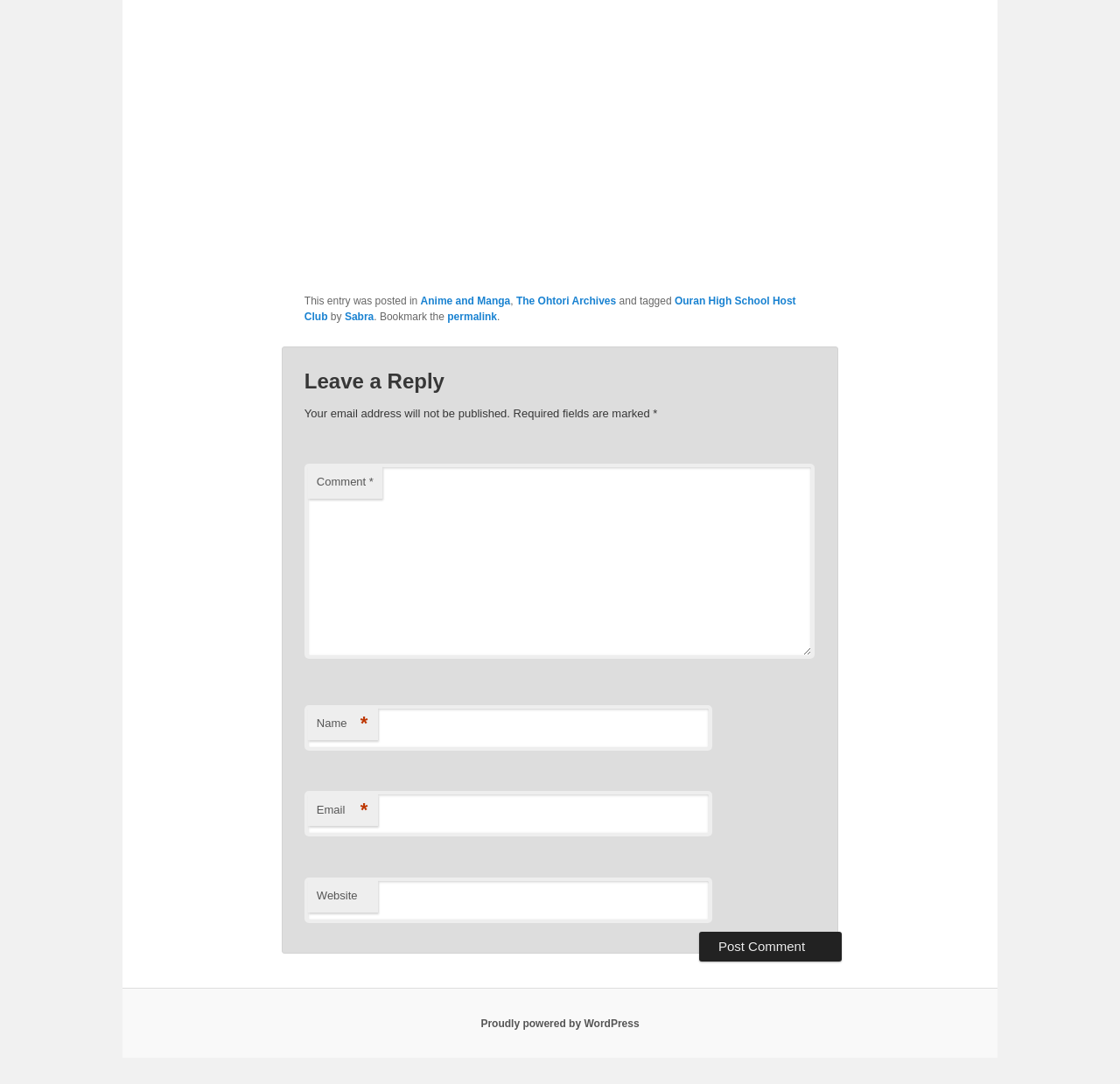Please identify the bounding box coordinates of the element that needs to be clicked to perform the following instruction: "Click on the 'PROBussiID.com' link".

None